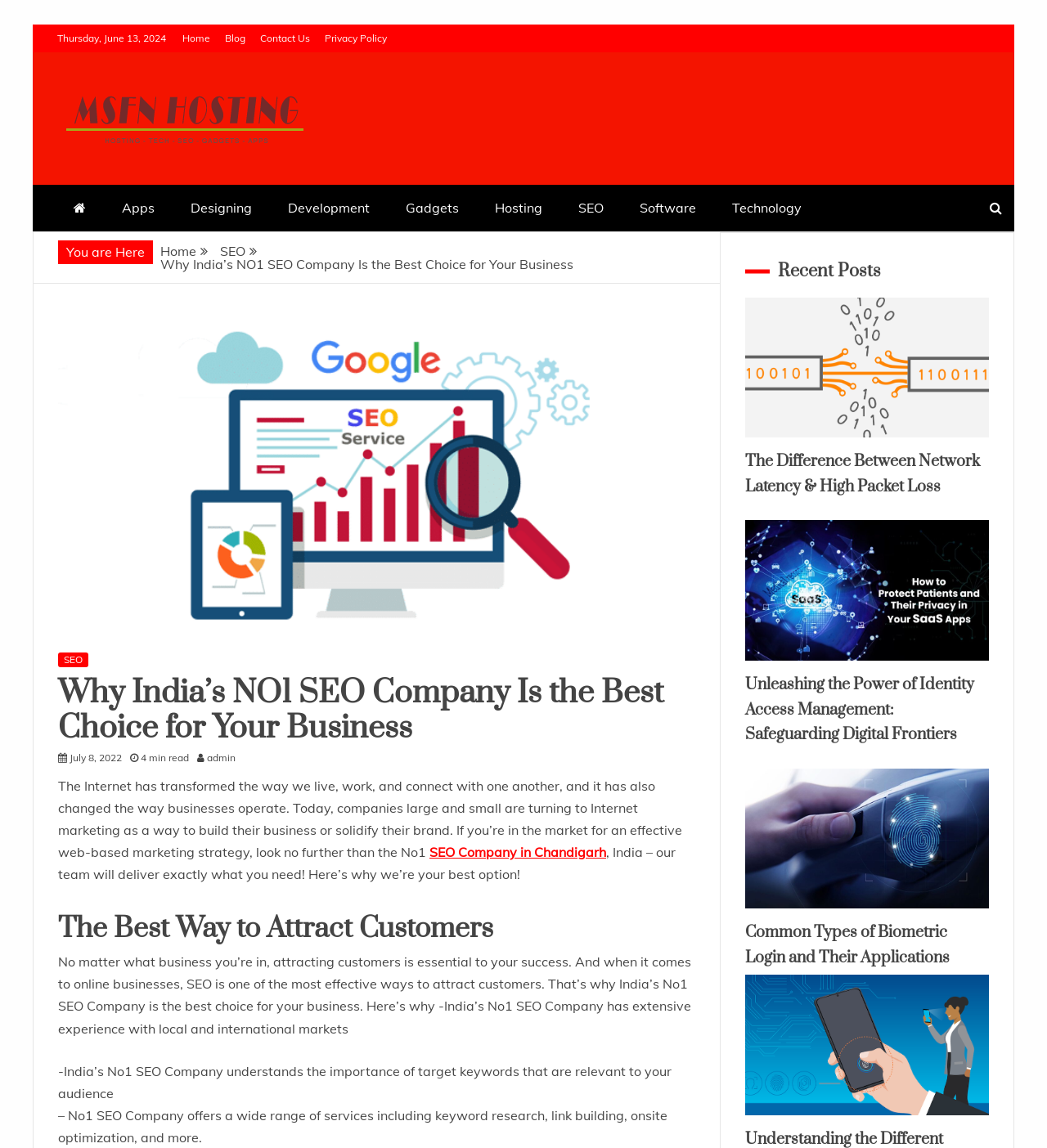Could you locate the bounding box coordinates for the section that should be clicked to accomplish this task: "Visit the 'SEO Company in Chandigarh' page".

[0.41, 0.735, 0.579, 0.749]